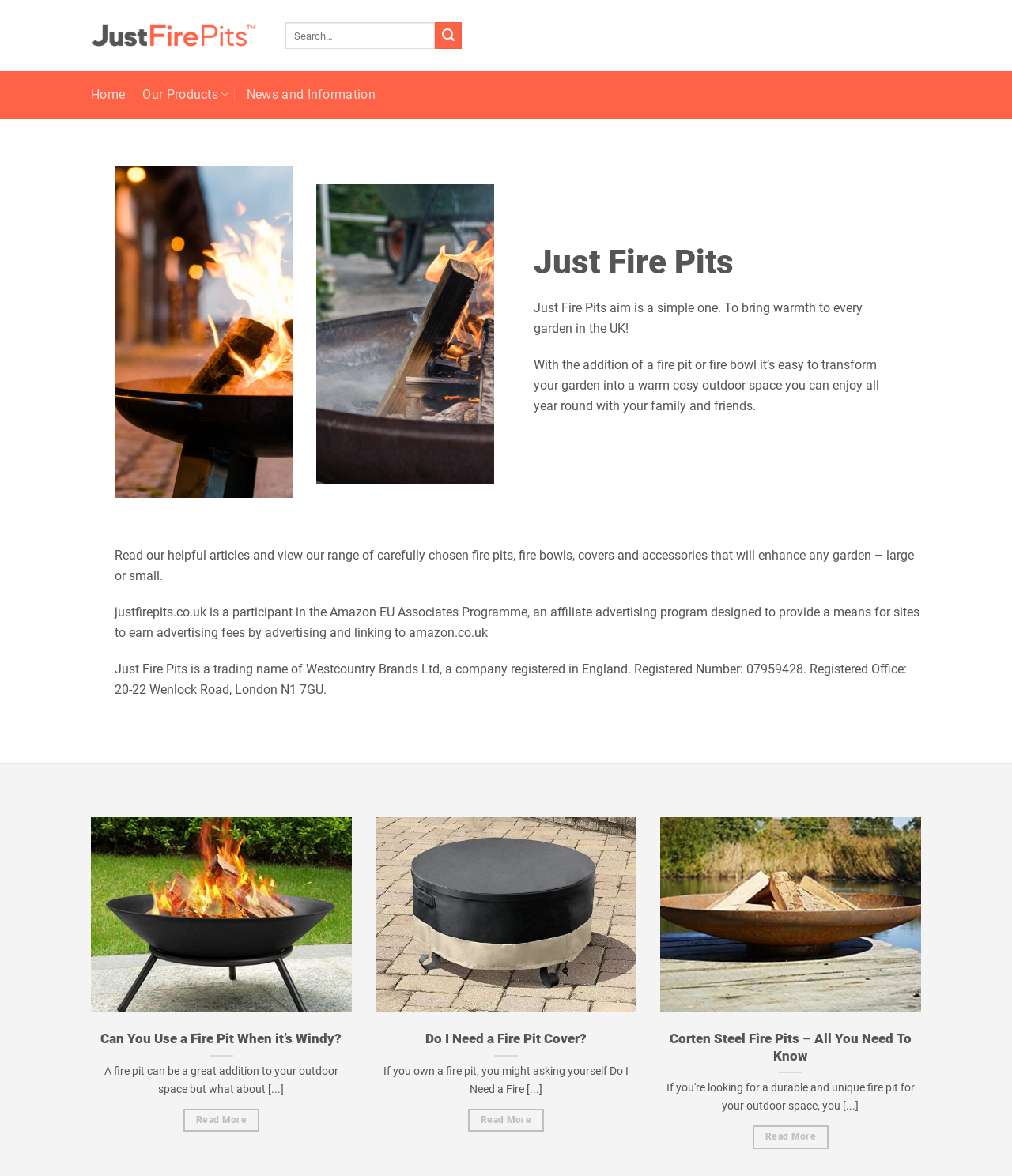What can be used to transform a garden?
We need a detailed and meticulous answer to the question.

According to the static text 'With the addition of a fire pit or fire bowl it’s easy to transform your garden into a warm cosy outdoor space you can enjoy all year round with your family and friends.', a fire pit or fire bowl can be used to transform a garden.